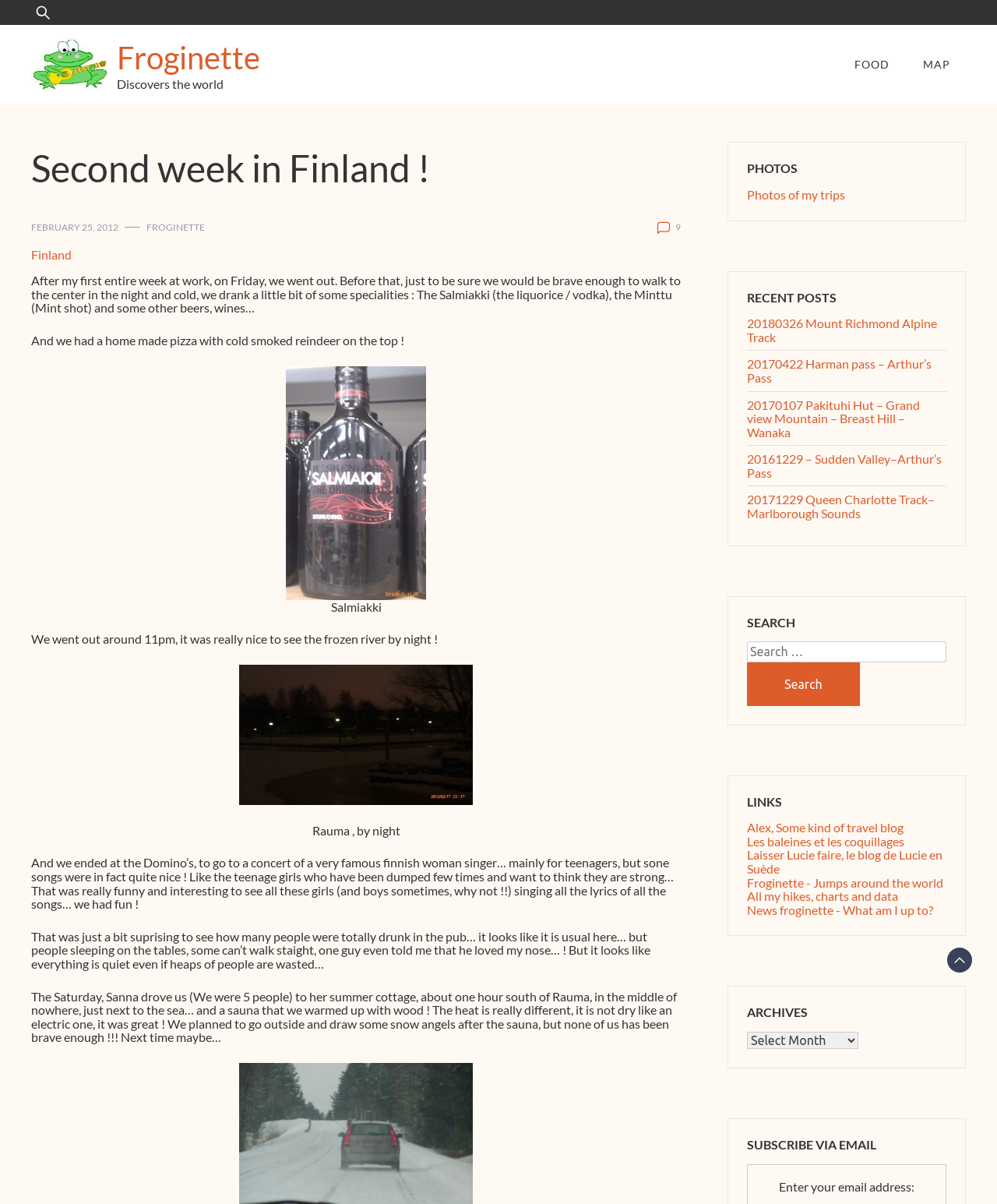Locate the bounding box coordinates of the area to click to fulfill this instruction: "Read about the second week in Finland". The bounding box should be presented as four float numbers between 0 and 1, in the order [left, top, right, bottom].

[0.031, 0.227, 0.683, 0.262]